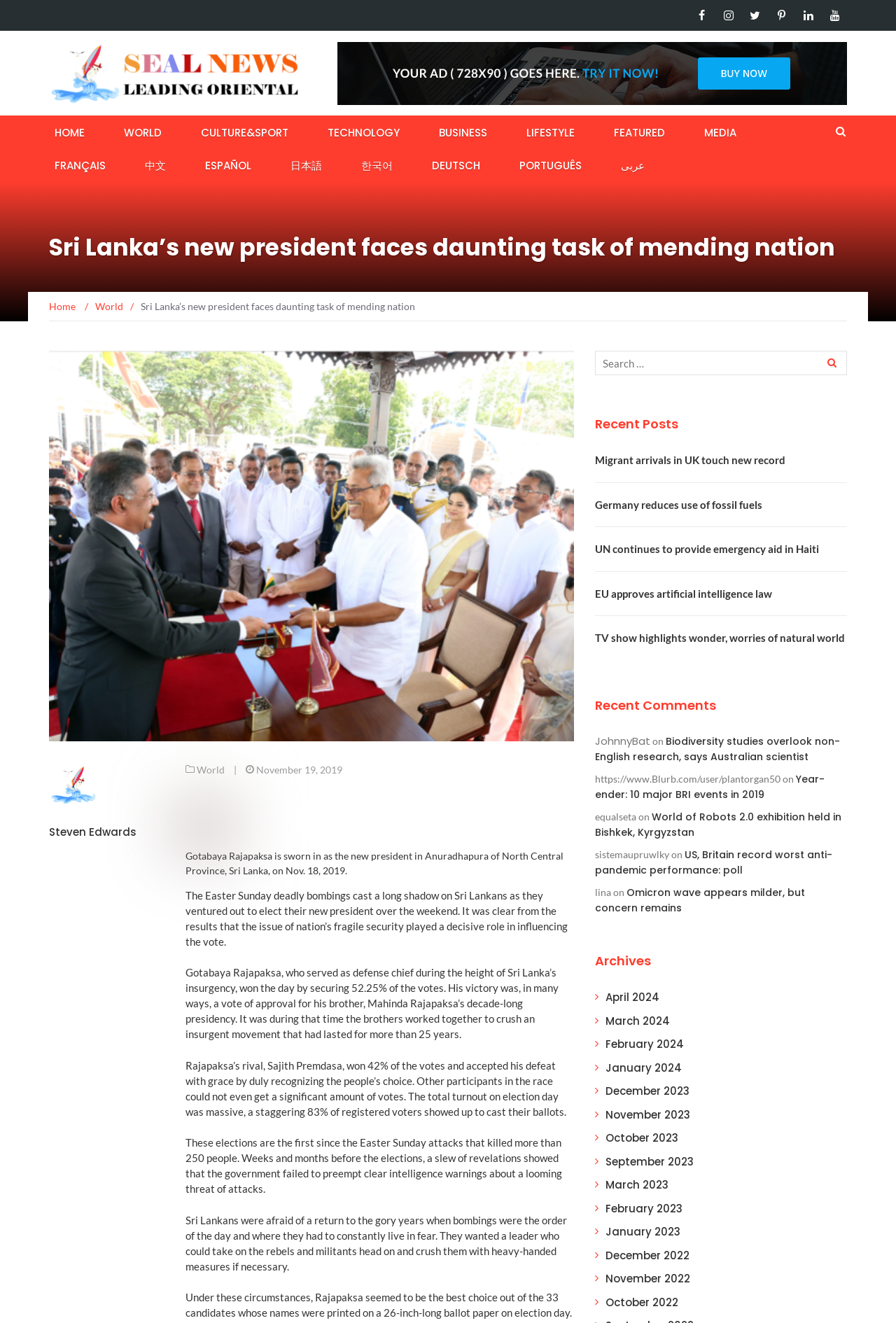Pinpoint the bounding box coordinates for the area that should be clicked to perform the following instruction: "Read recent post about Migrant arrivals in UK".

[0.664, 0.343, 0.877, 0.353]